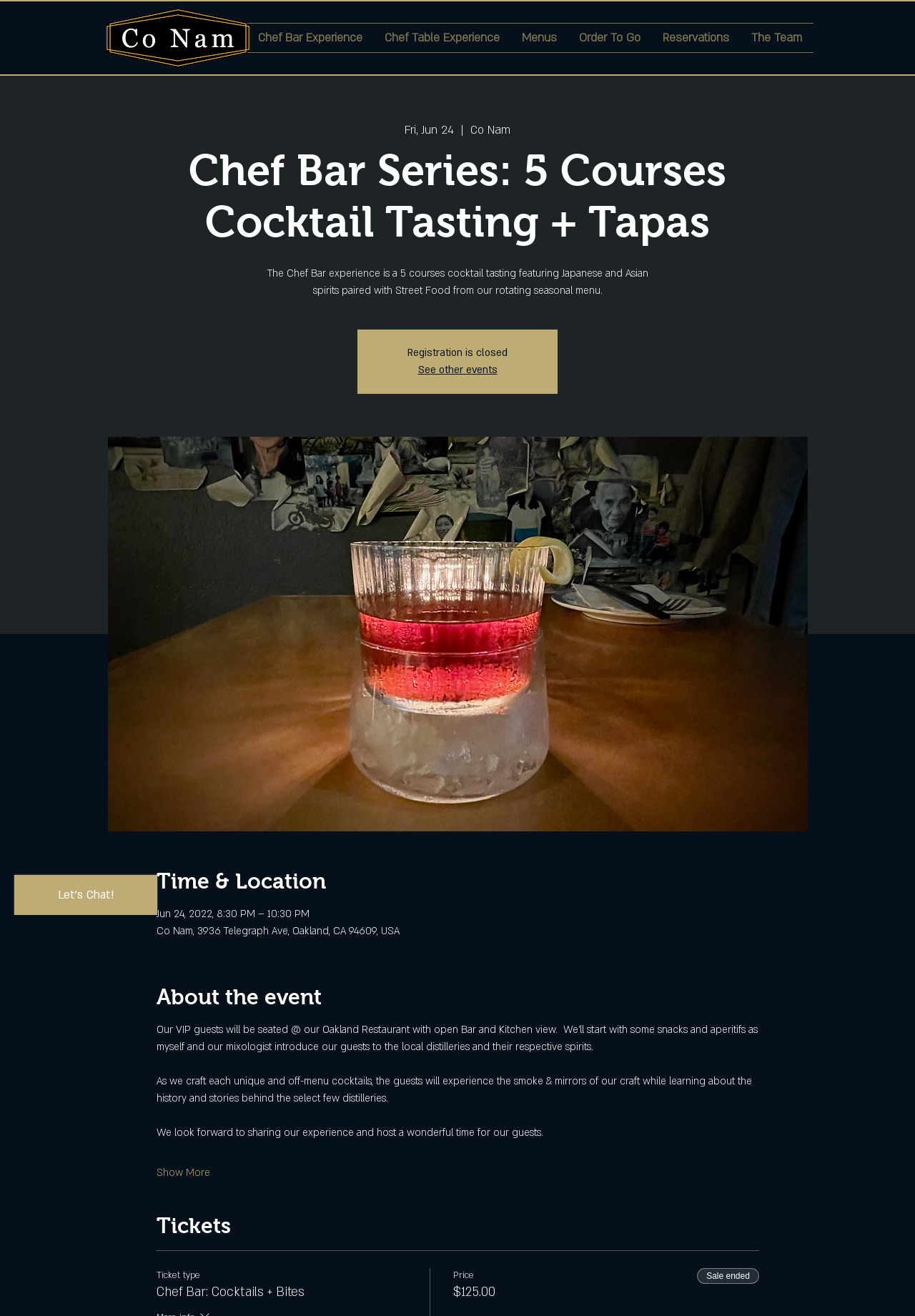What is the theme of the event?
Look at the webpage screenshot and answer the question with a detailed explanation.

I inferred the answer by looking at the description of the event which mentions '5 courses cocktail tasting featuring Japanese and Asian spirits paired with Street Food' which indicates that the theme of the event is a cocktail tasting.